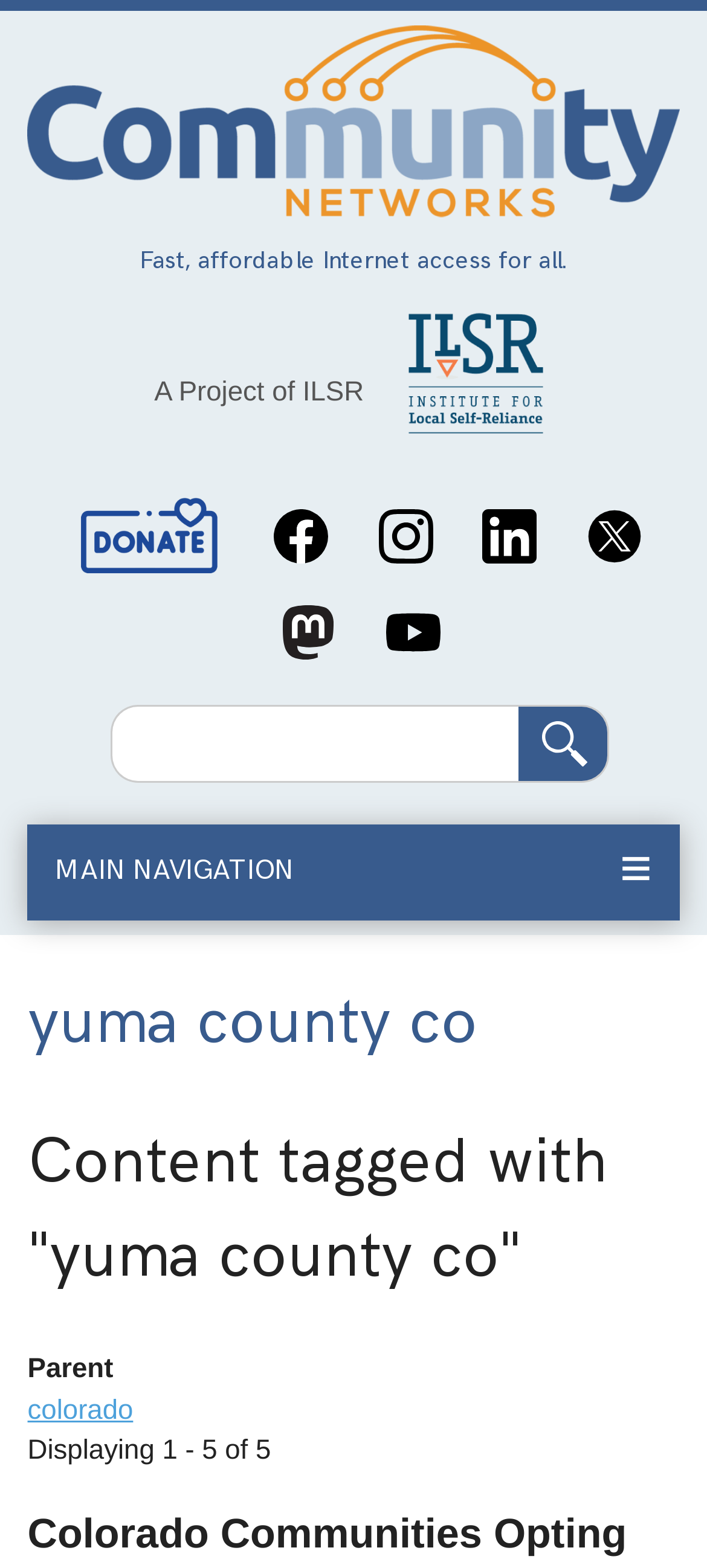Find and indicate the bounding box coordinates of the region you should select to follow the given instruction: "Click the Donate link".

[0.086, 0.313, 0.343, 0.371]